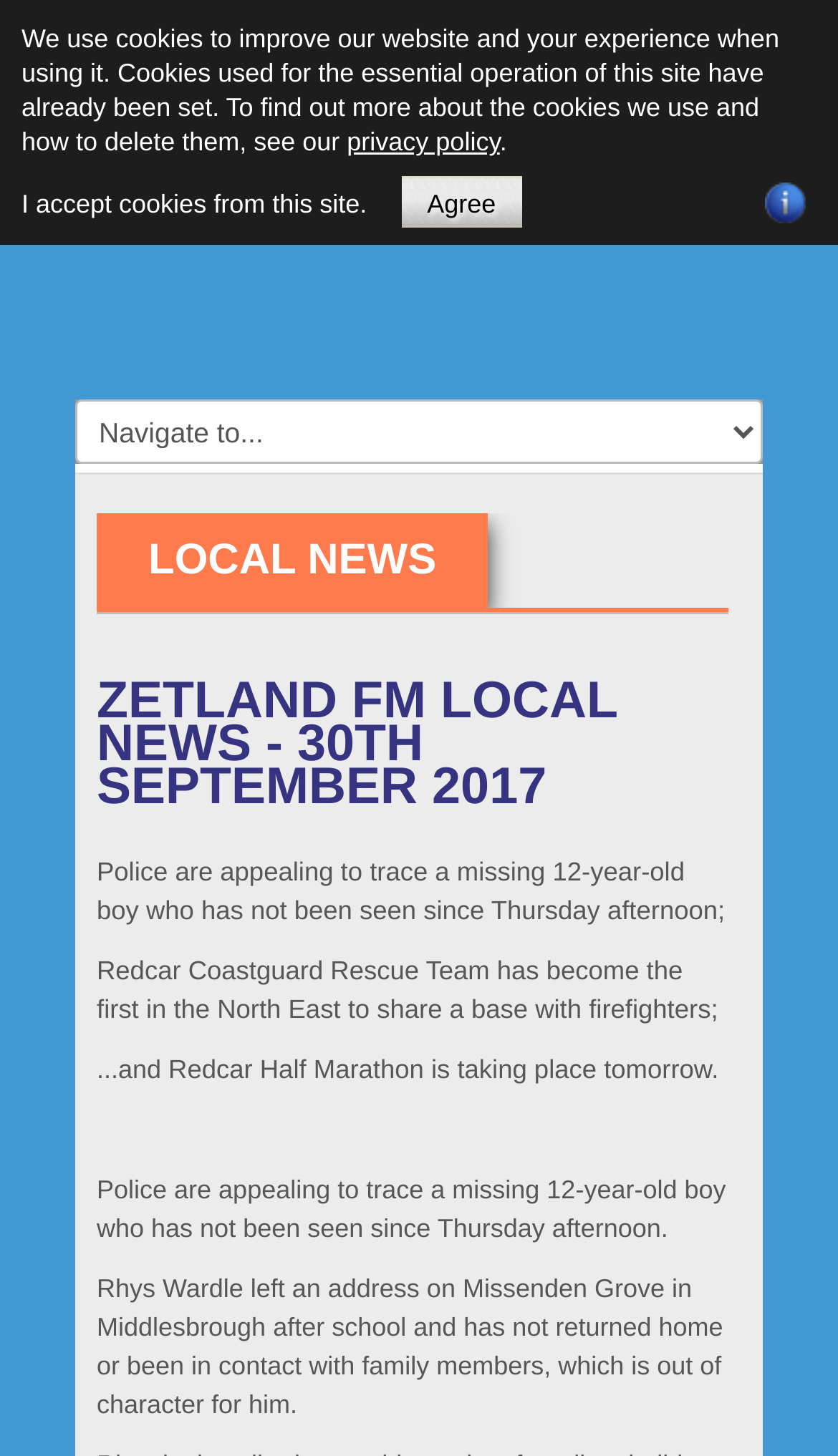Identify the bounding box for the element characterized by the following description: "Search".

[0.803, 0.08, 0.91, 0.121]